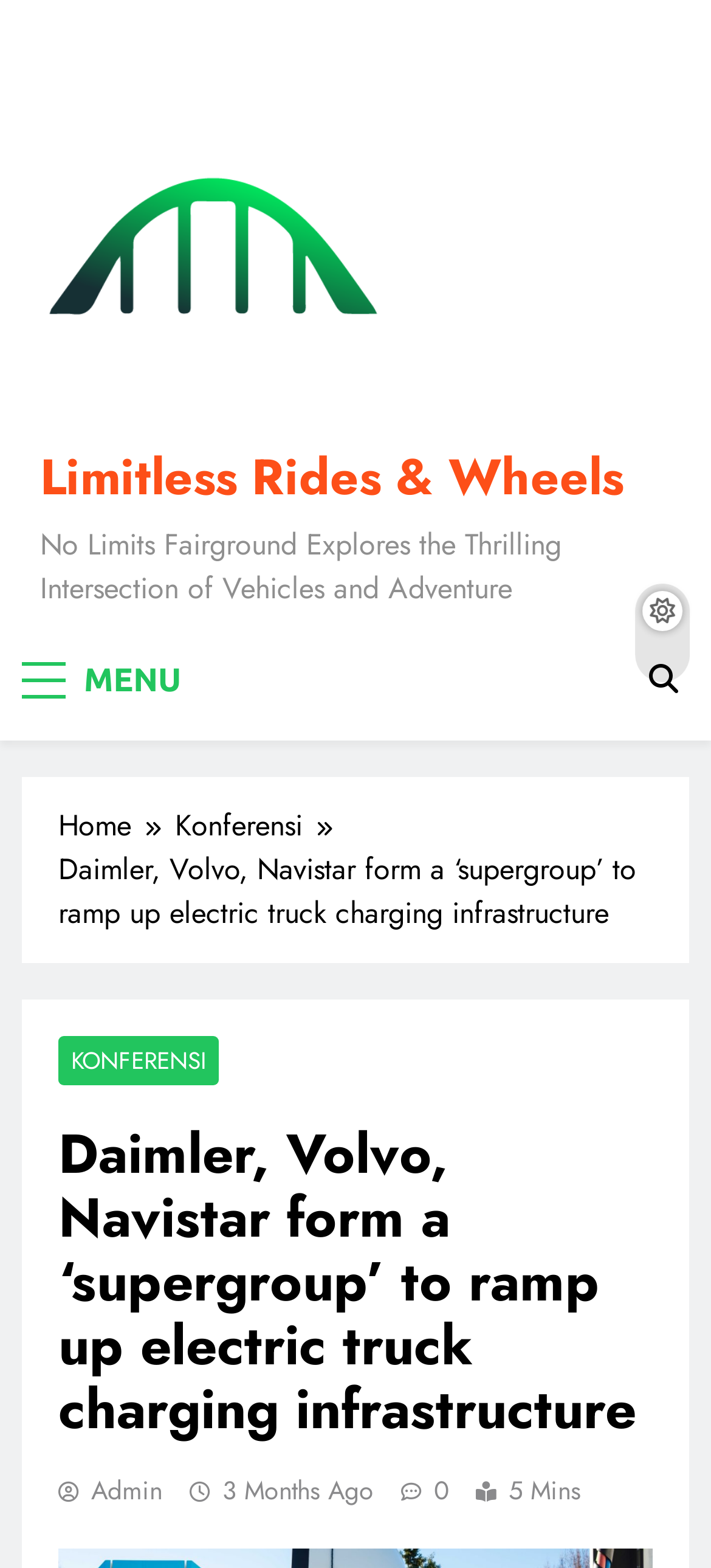Pinpoint the bounding box coordinates of the element that must be clicked to accomplish the following instruction: "Open the MENU". The coordinates should be in the format of four float numbers between 0 and 1, i.e., [left, top, right, bottom].

[0.031, 0.413, 0.275, 0.455]